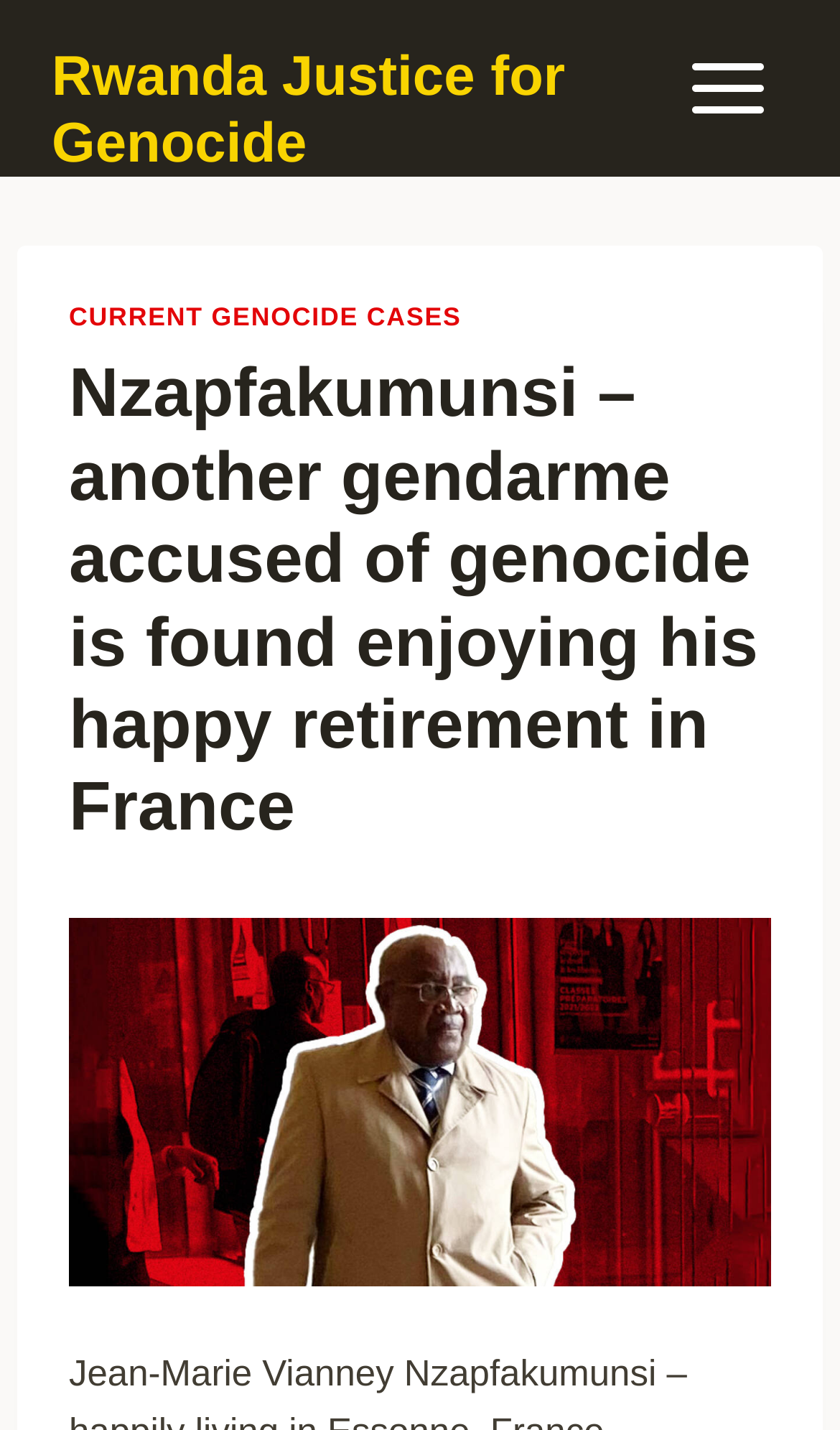Please extract the webpage's main title and generate its text content.

Nzapfakumunsi – another gendarme accused of genocide is found enjoying his happy retirement in France